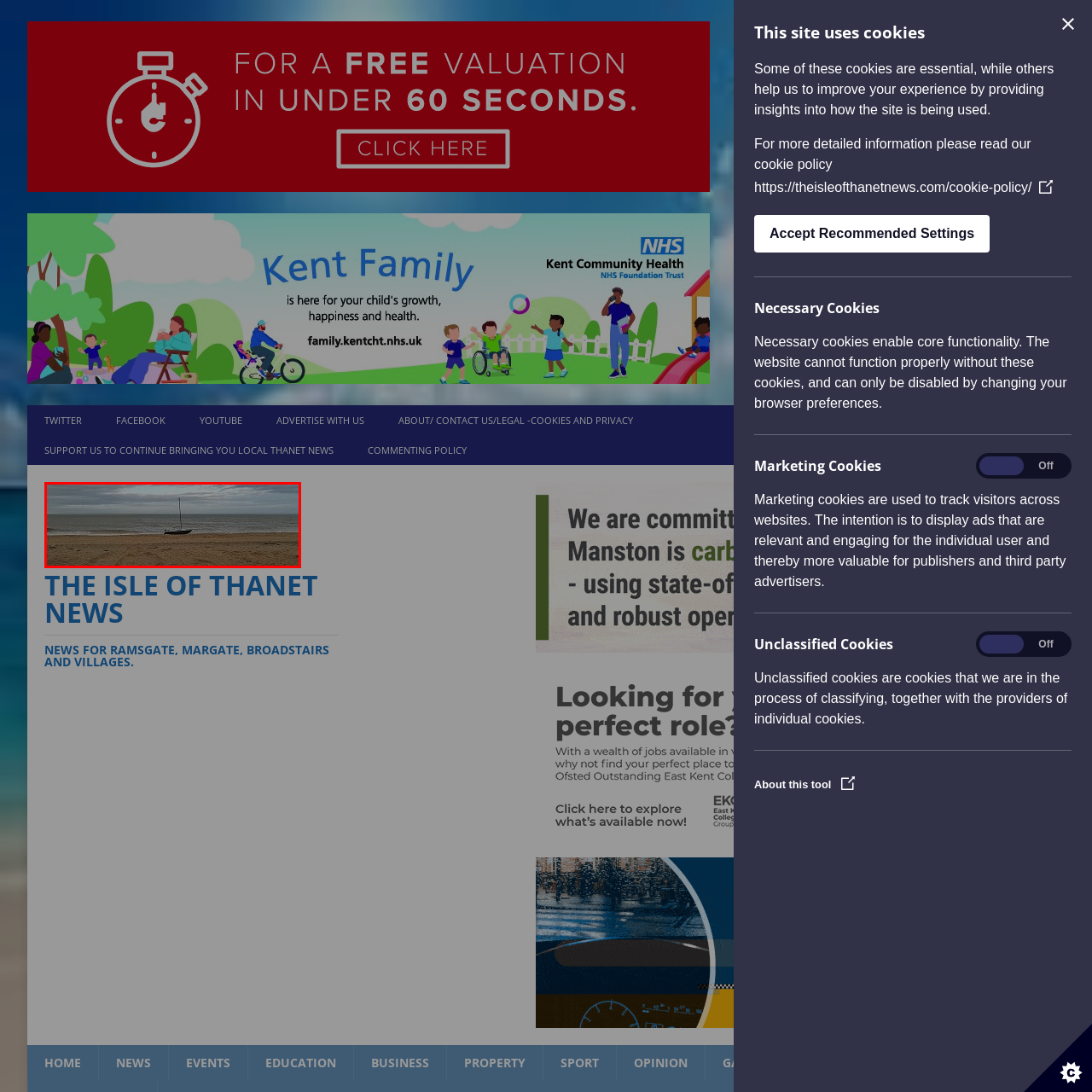Give an in-depth description of the picture inside the red marked area.

This tranquil image captures a serene coastal scene, featuring a solitary boat resting on the sandy shore while gentle waves lap at the beach. The sky above is overcast, with clouds creating a muted backdrop that enhances the calmness of the landscape. The boat, anchored near the water's edge, suggests a pause in activity, inviting viewers to reflect on the stillness and beauty of nature. This peaceful setting evokes feelings of solitude and relaxation, making it an ideal representation of coastal life along the shores.